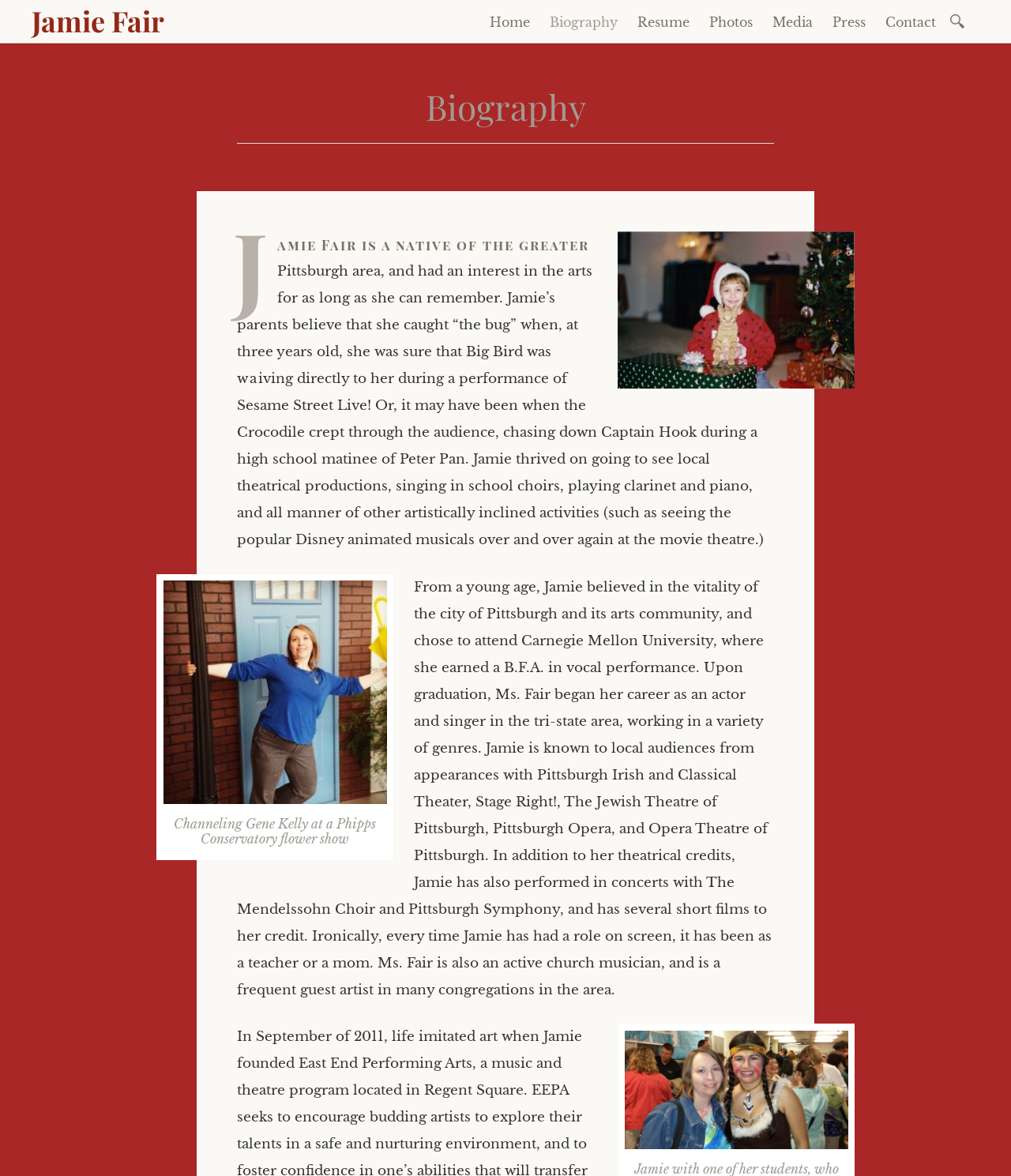What is the name of the award one of Jamie's students was nominated for? From the image, respond with a single word or brief phrase.

Gene Kelly Award